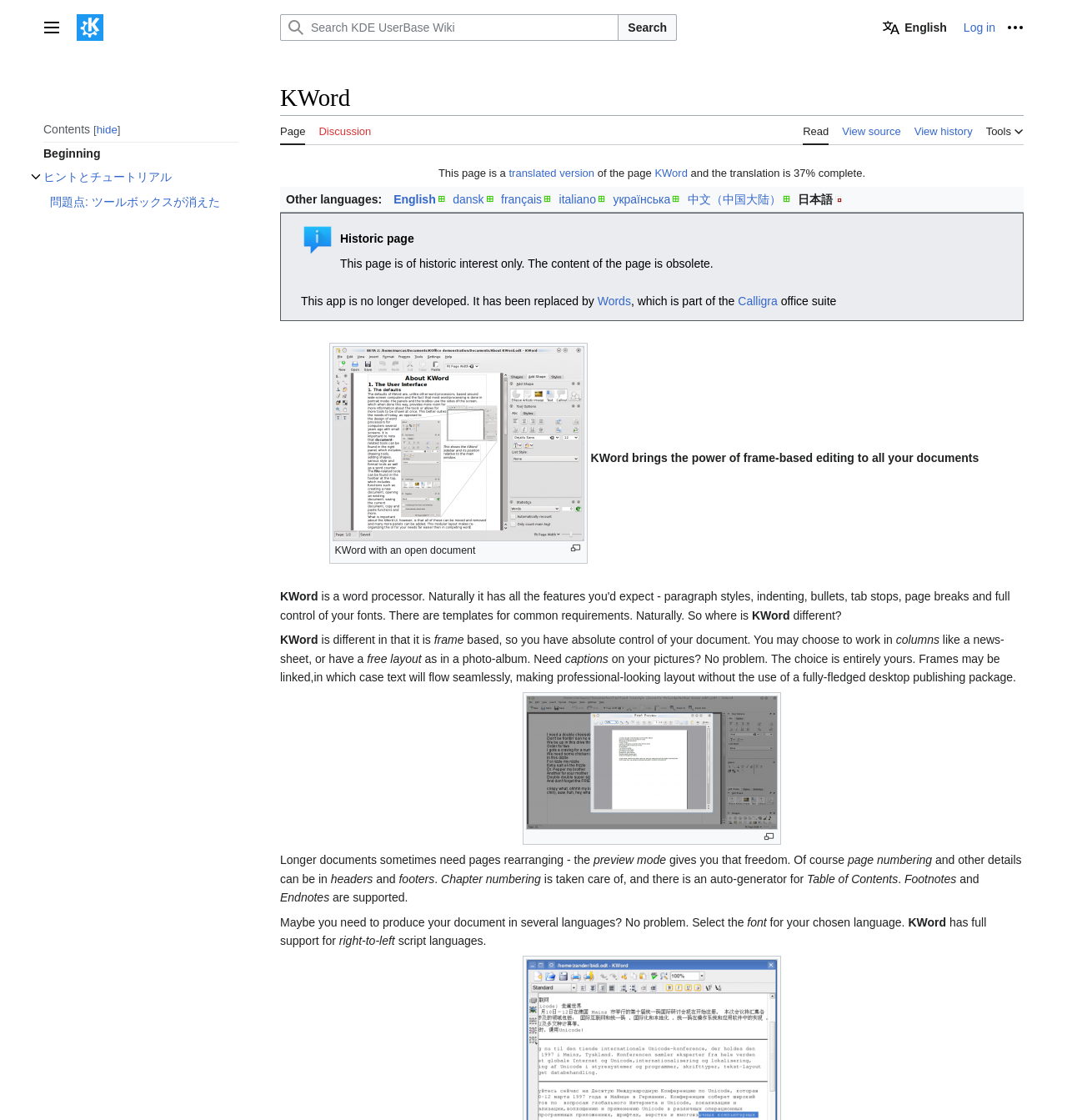Look at the image and give a detailed response to the following question: What is the purpose of the 'Toggle ヒントとチュートリアル subsection' button?

The button is labeled 'Toggle ヒントとチュートリアル subsection' and has an 'expanded: True' property, indicating that it is used to expand or collapse a subsection of the webpage.